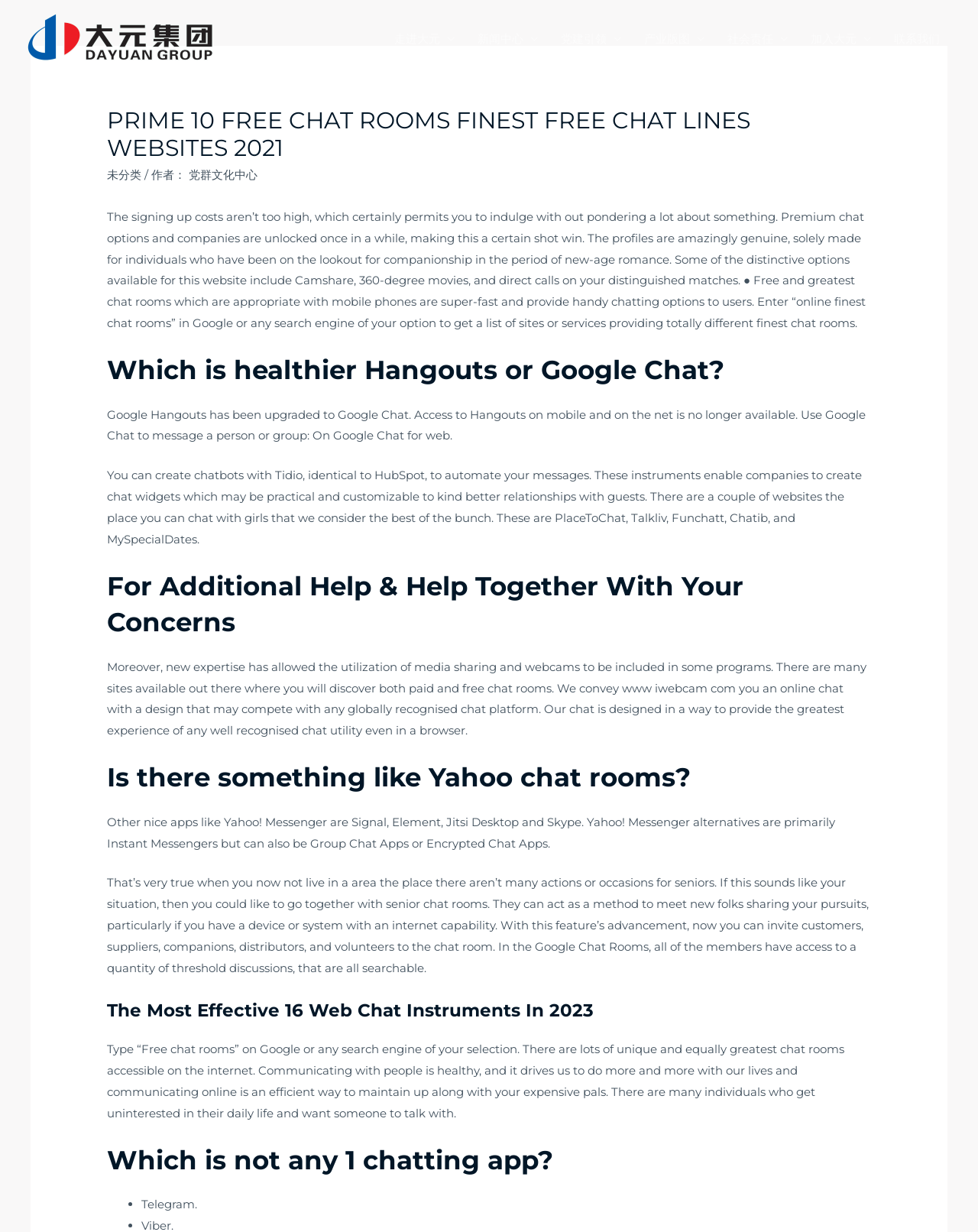Please give a succinct answer to the question in one word or phrase:
How can I find more free chat rooms?

Type 'Free chat rooms' on Google